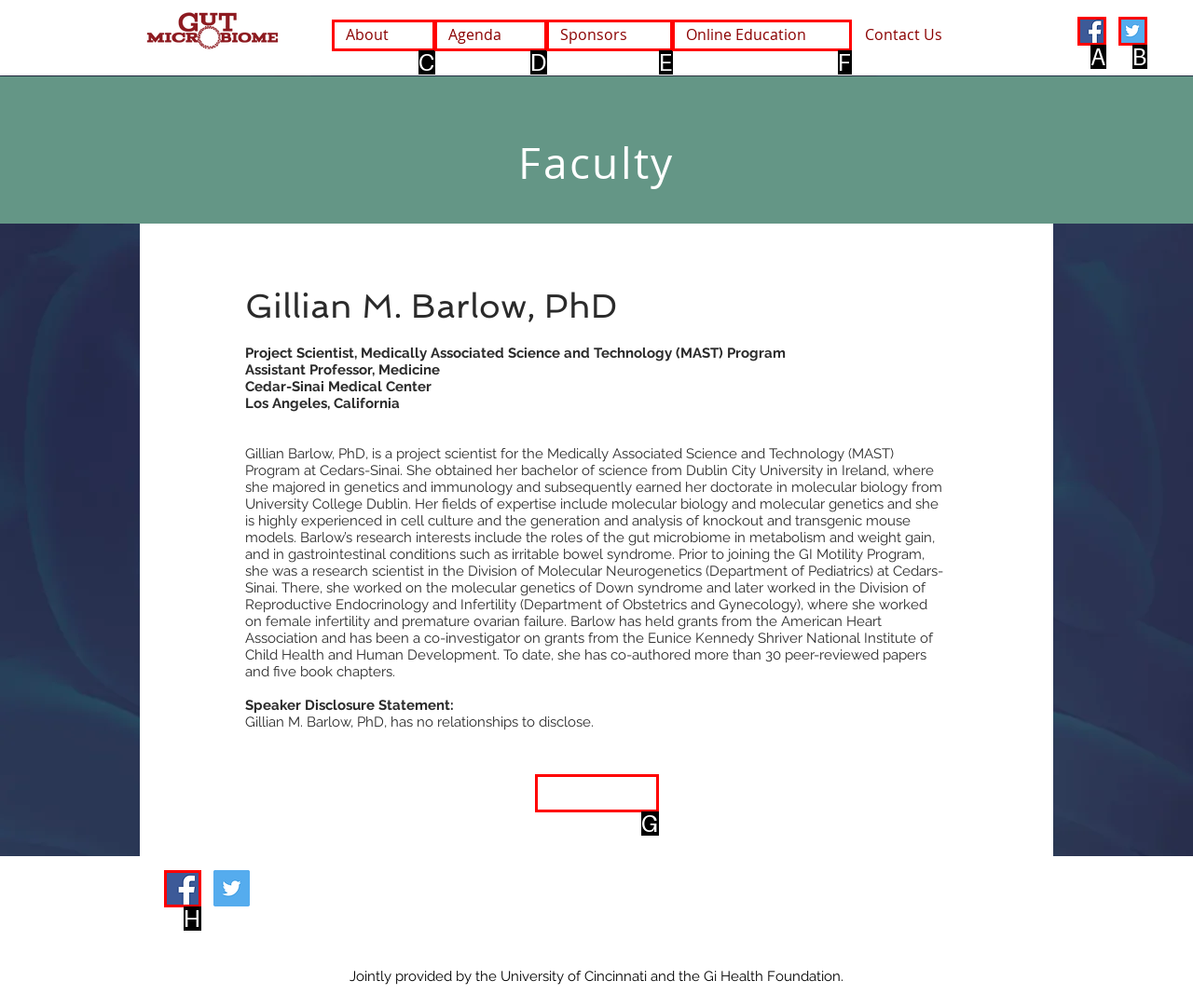Choose the HTML element that matches the description: Daily Devotions
Reply with the letter of the correct option from the given choices.

None